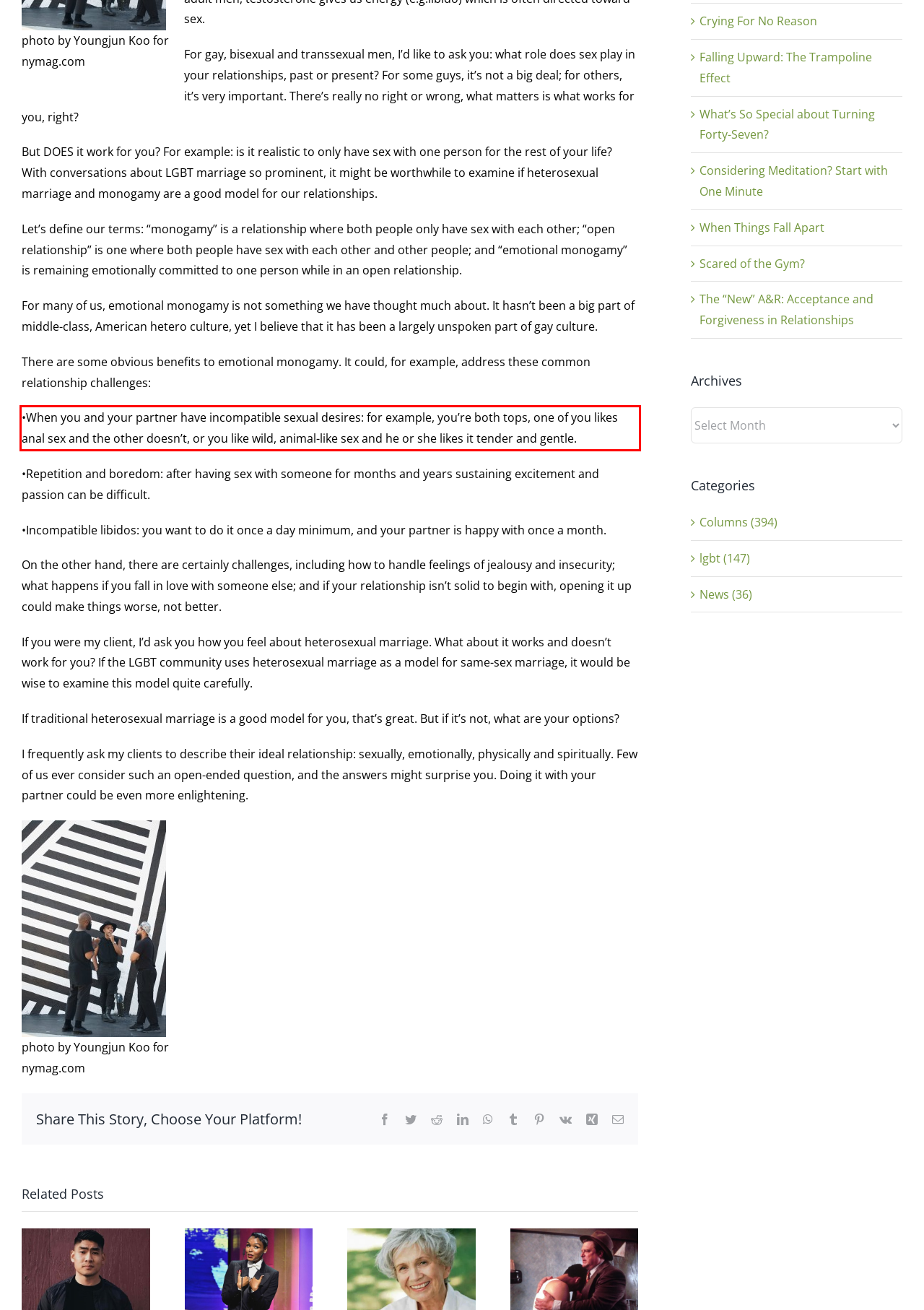The screenshot provided shows a webpage with a red bounding box. Apply OCR to the text within this red bounding box and provide the extracted content.

•When you and your partner have incompatible sexual desires: for example, you’re both tops, one of you likes anal sex and the other doesn’t, or you like wild, animal-like sex and he or she likes it tender and gentle.